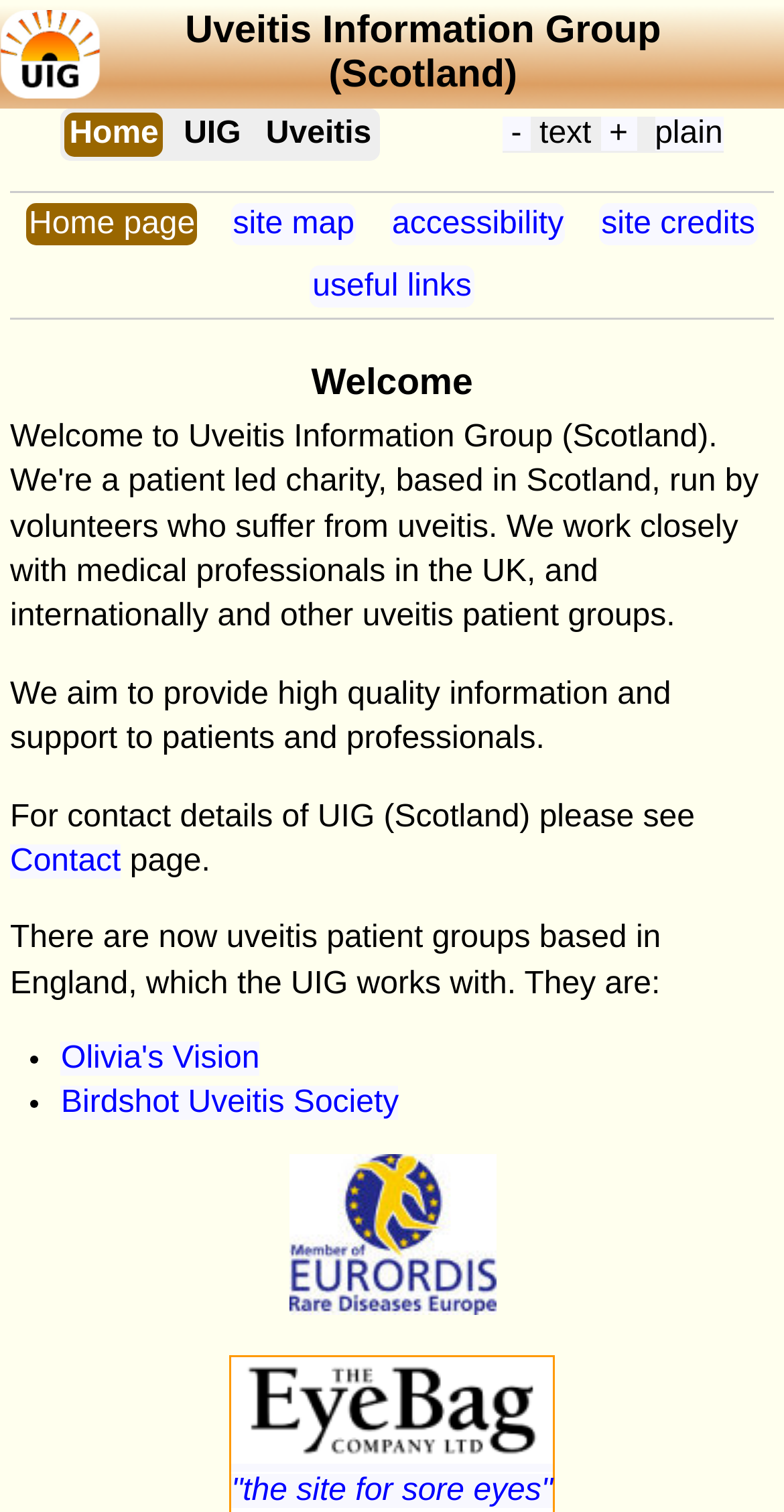What is the name of the charity?
Refer to the image and provide a thorough answer to the question.

The name of the charity can be found in the heading element 'Uveitis Information Group (Scotland)' which is located at the top of the webpage, indicating that this is the main title of the webpage and likely the name of the charity.